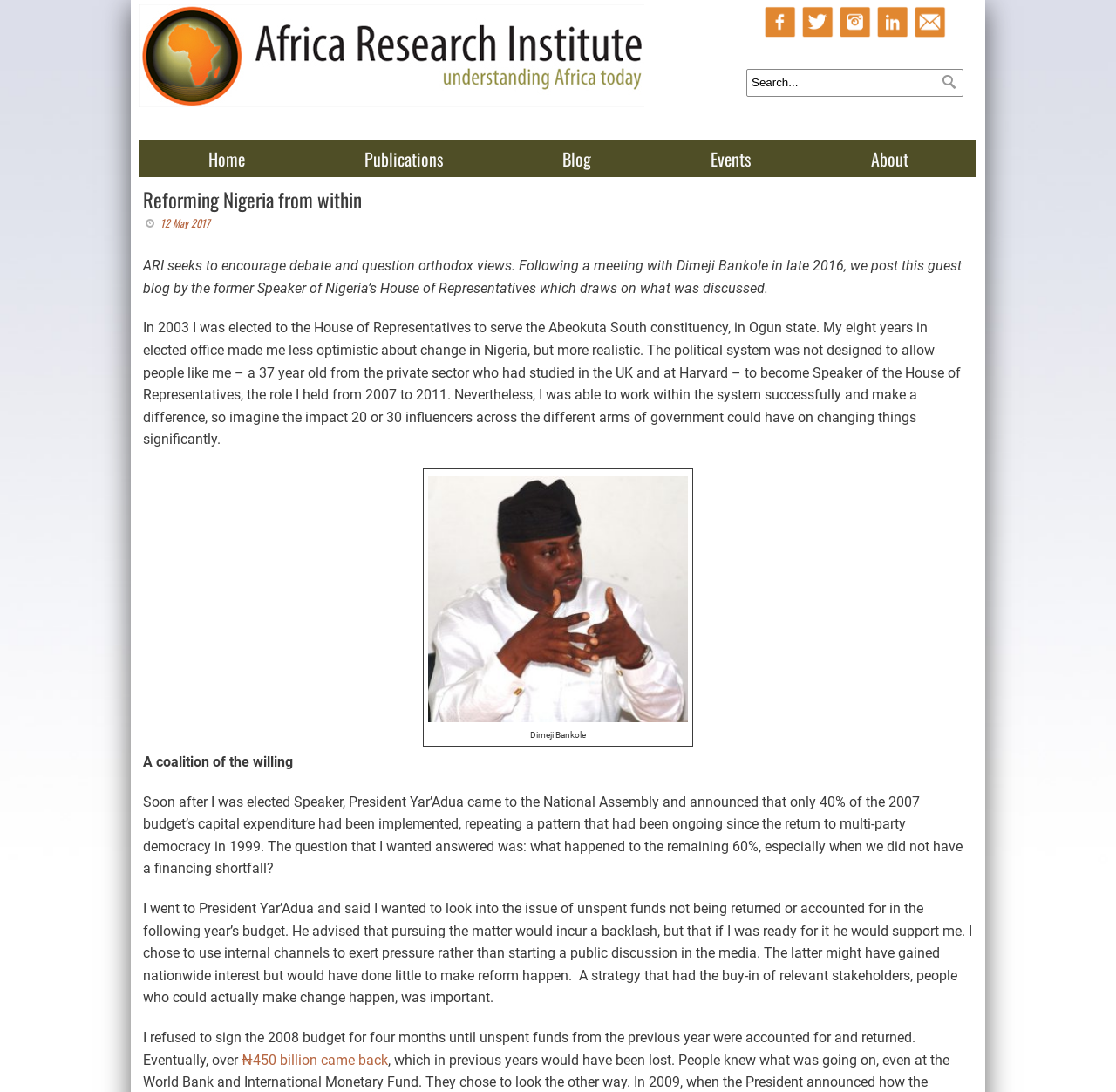Can you find the bounding box coordinates of the area I should click to execute the following instruction: "Read the blog"?

[0.49, 0.136, 0.544, 0.155]